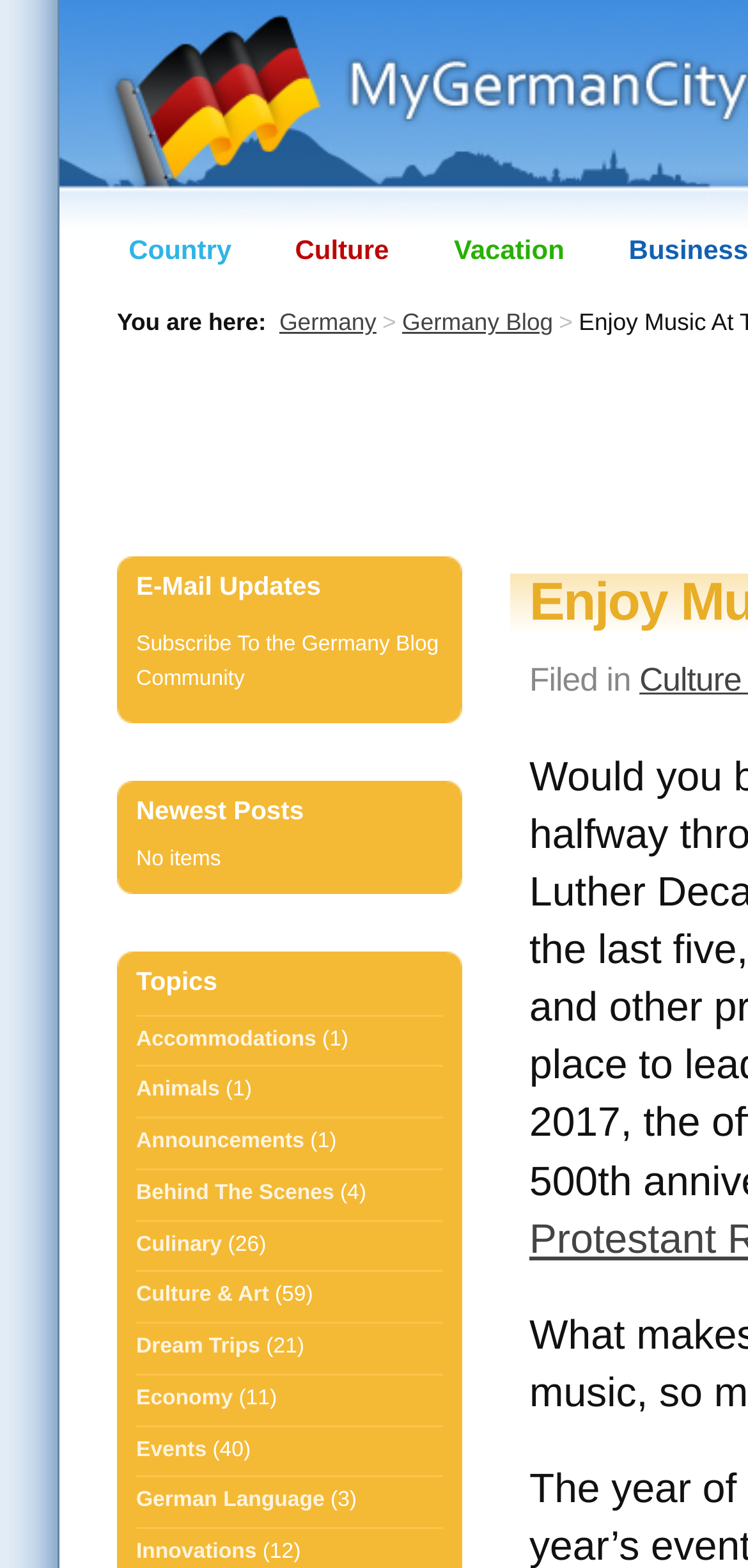What is the position of the 'E-Mail Updates' heading?
Give a single word or phrase answer based on the content of the image.

above 'Newest Posts'